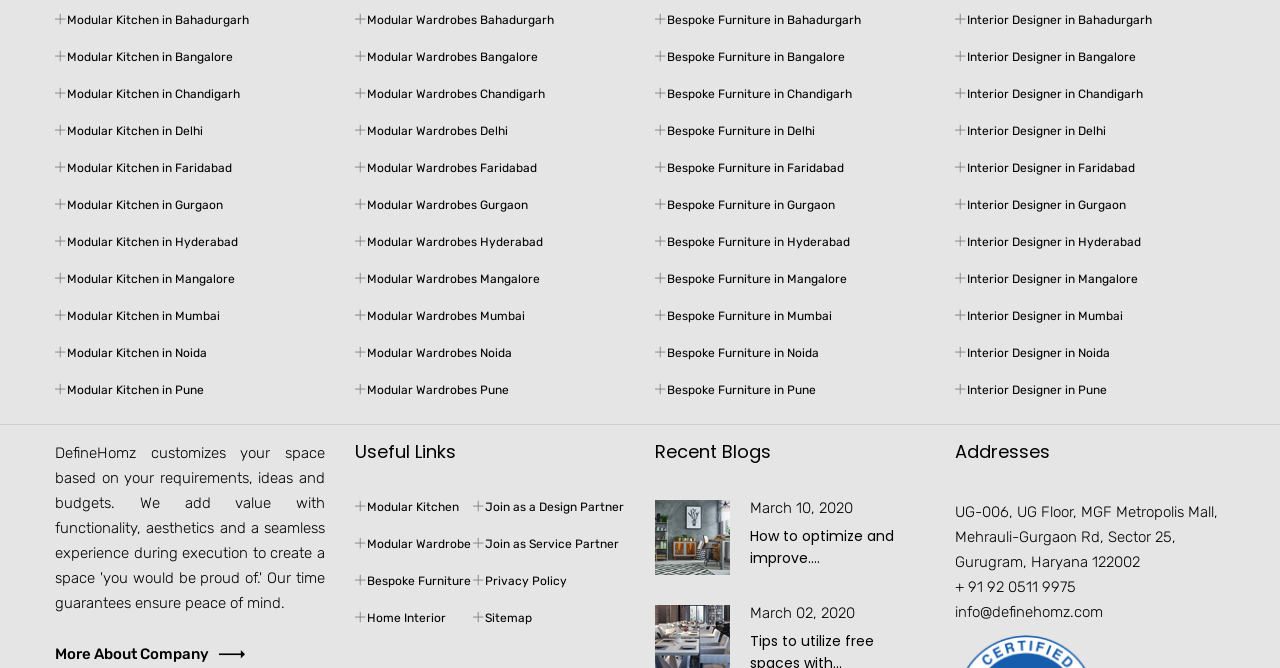Can you specify the bounding box coordinates of the area that needs to be clicked to fulfill the following instruction: "Click on Modular Kitchen in Bahadurgarh"?

[0.043, 0.019, 0.195, 0.04]